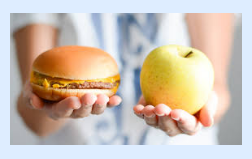What is the background of the image?
Use the image to answer the question with a single word or phrase.

Softly blurred